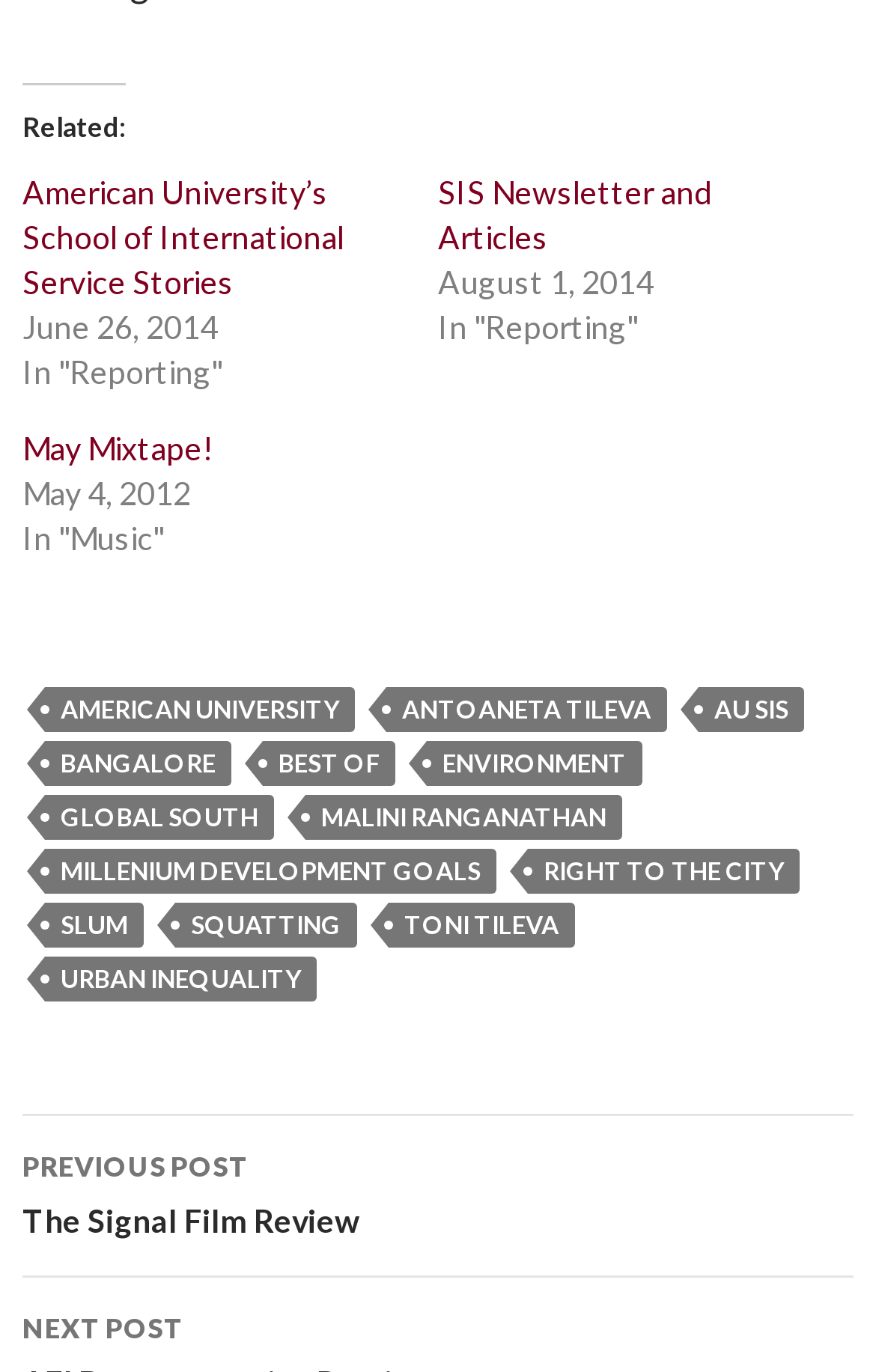Determine the bounding box coordinates of the clickable region to carry out the instruction: "Read SIS Newsletter and Articles".

[0.5, 0.125, 0.813, 0.186]